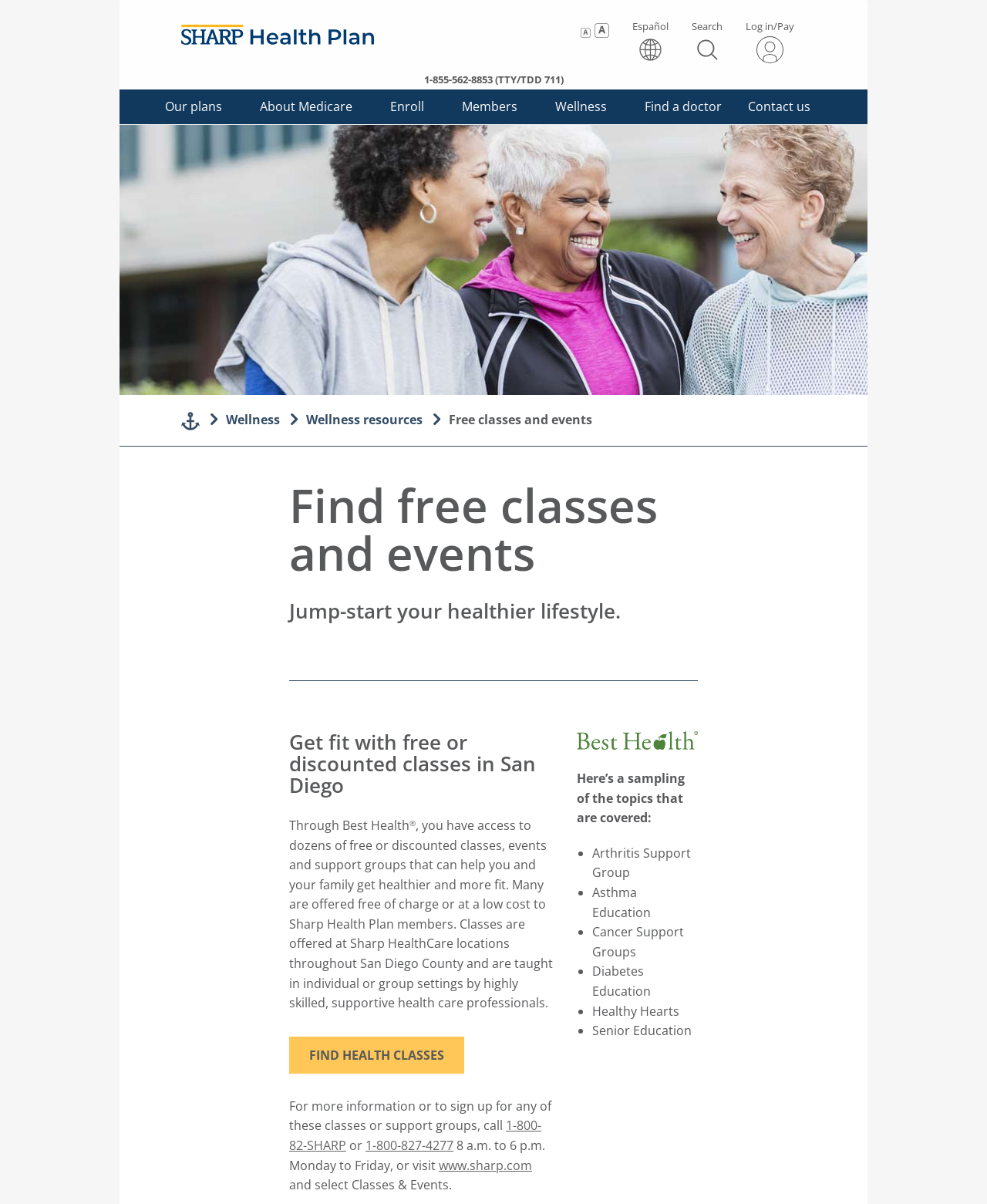Respond concisely with one word or phrase to the following query:
What is the phone number to call for more information?

1-800-82-SHARP